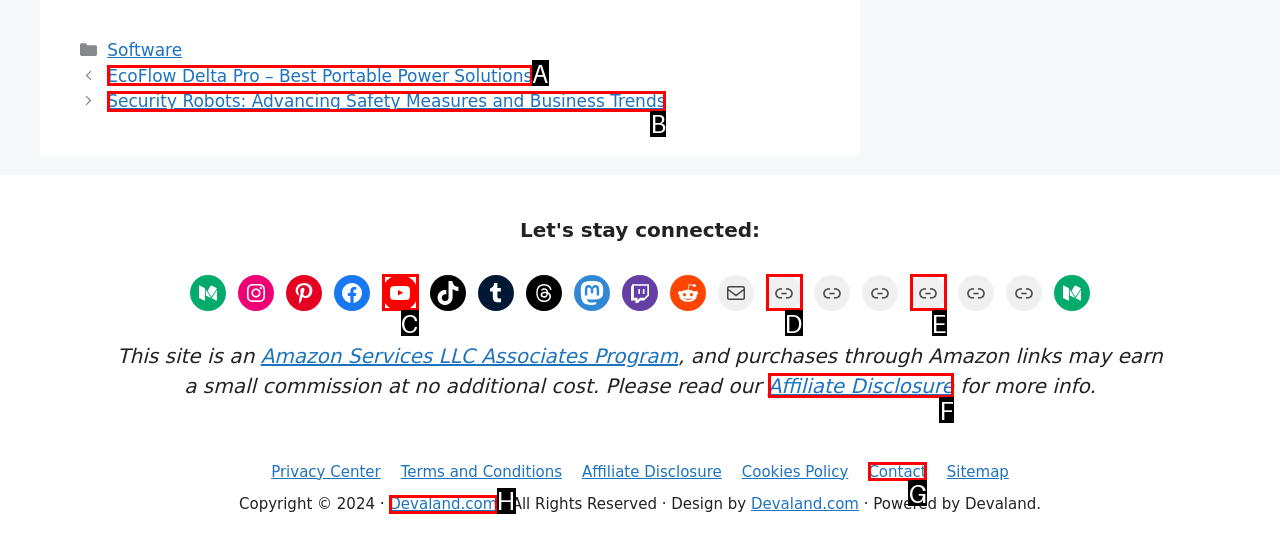Select the appropriate HTML element that needs to be clicked to finish the task: Read the Affiliate Disclosure
Reply with the letter of the chosen option.

F